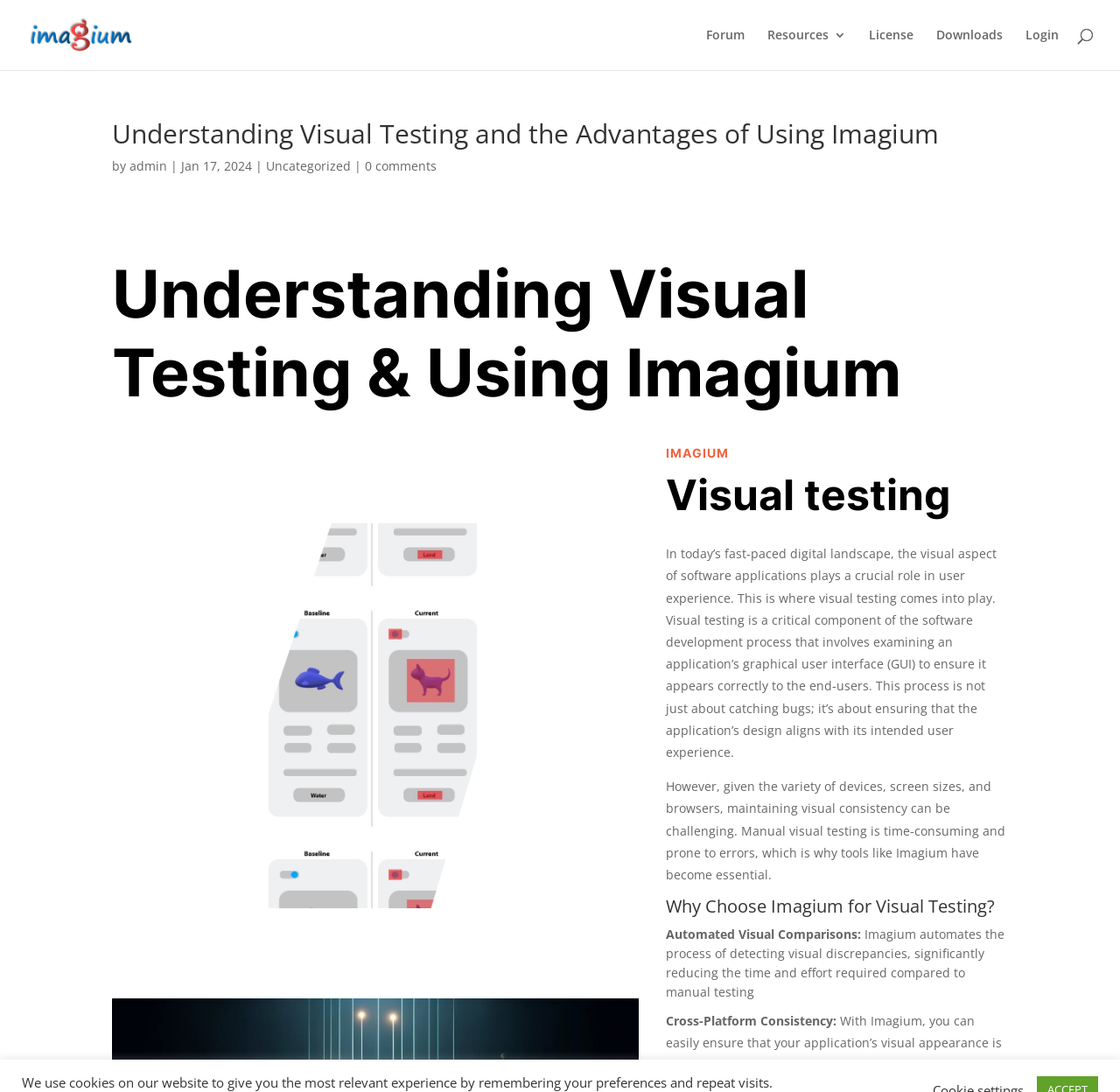Pinpoint the bounding box coordinates of the element that must be clicked to accomplish the following instruction: "Learn more about automated visual comparisons". The coordinates should be in the format of four float numbers between 0 and 1, i.e., [left, top, right, bottom].

[0.594, 0.846, 0.9, 0.925]